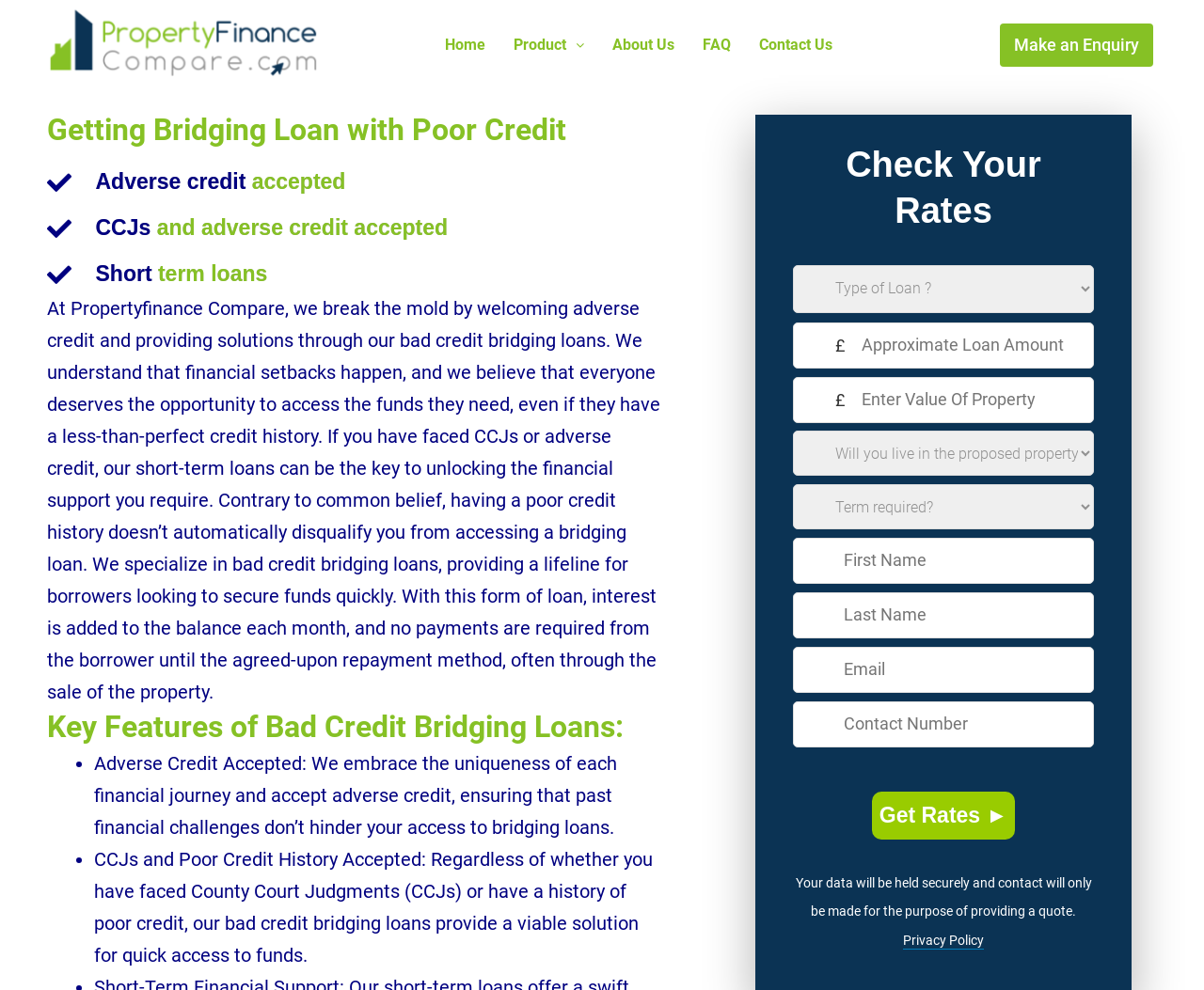How often do borrowers need to make payments for bad credit bridging loans?
Refer to the image and offer an in-depth and detailed answer to the question.

Based on the webpage content, borrowers do not need to make payments for bad credit bridging loans until the agreed-upon repayment method, often through the sale of the property, as stated in the text 'With this form of loan, interest is added to the balance each month, and no payments are required from the borrower until the agreed-upon repayment method'.